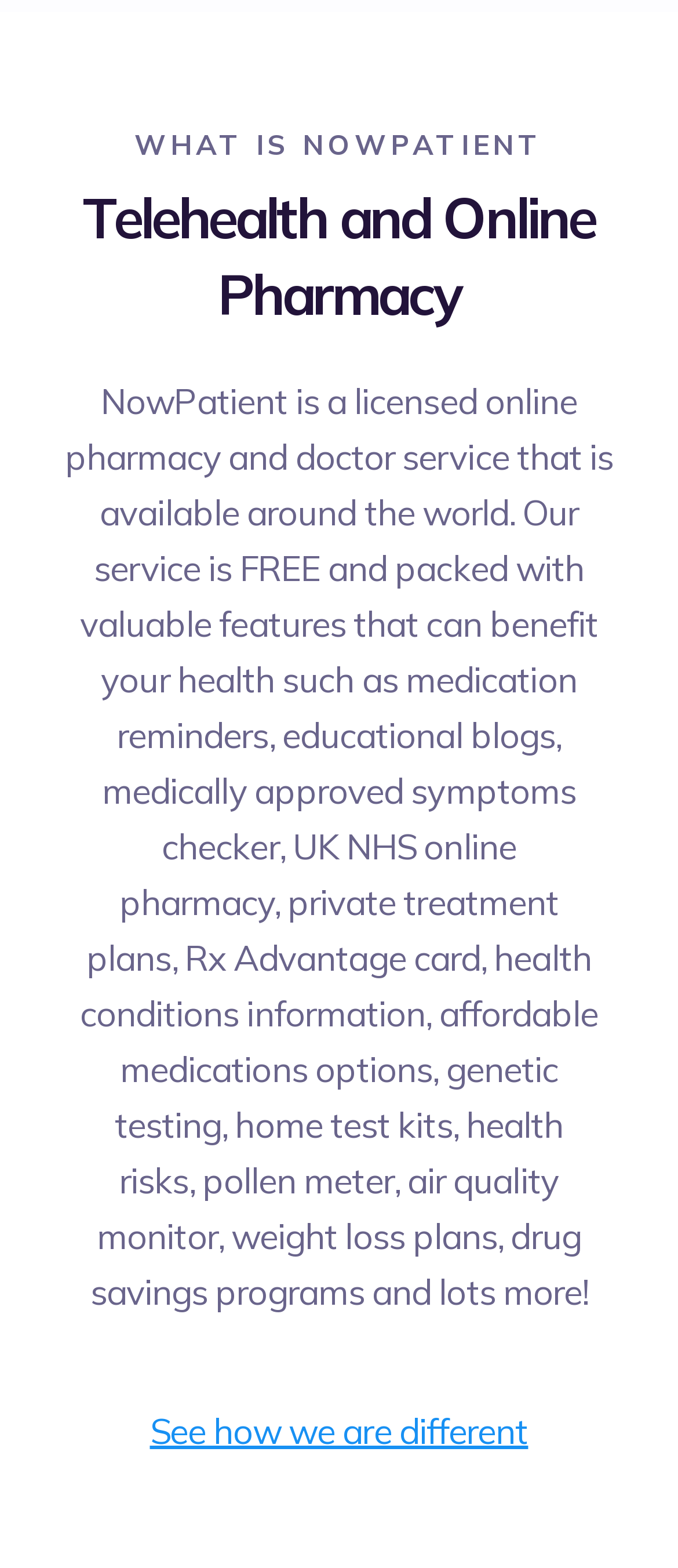Could you specify the bounding box coordinates for the clickable section to complete the following instruction: "Visit Facebook"?

None